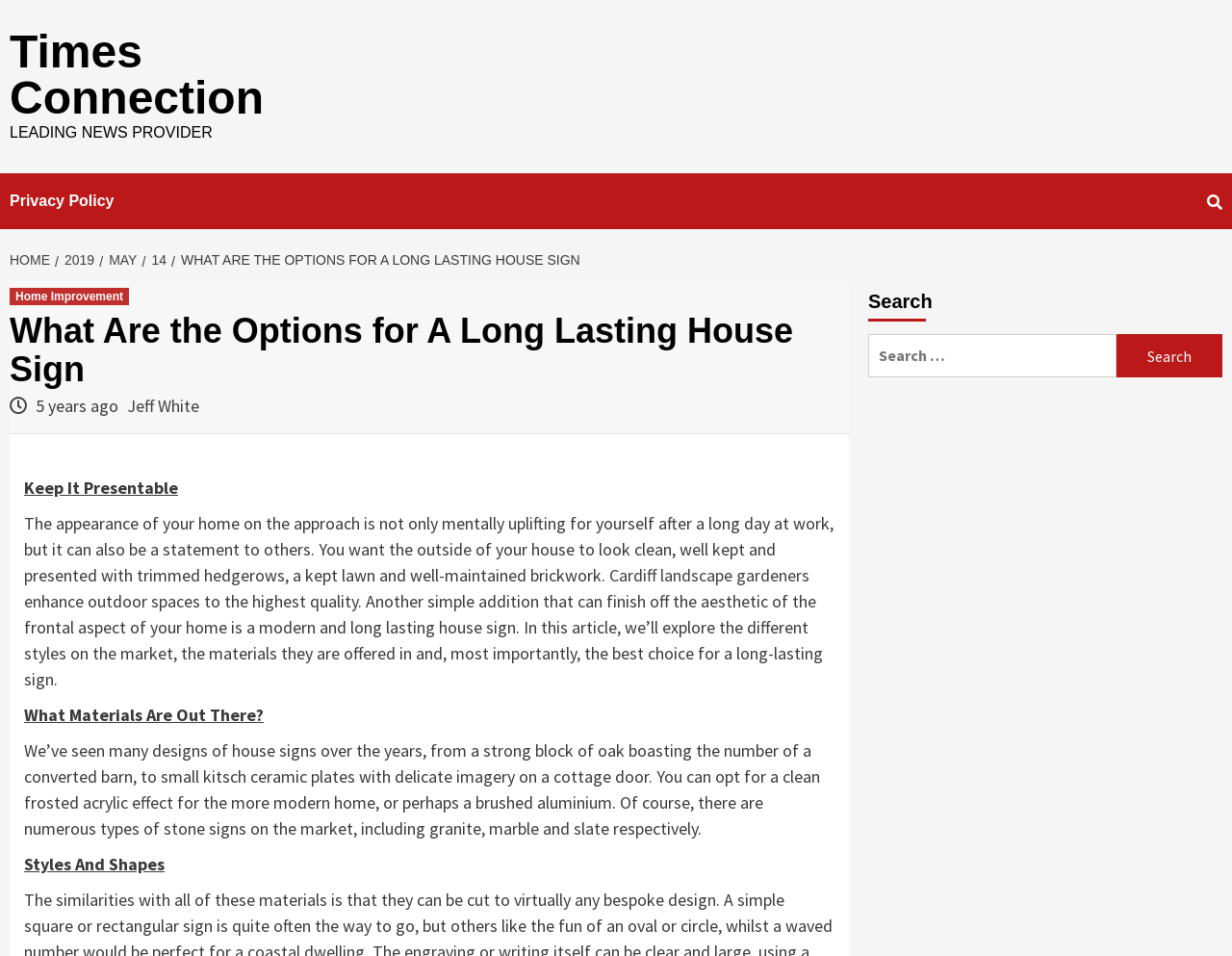What is the purpose of a house sign?
From the details in the image, provide a complete and detailed answer to the question.

I inferred the purpose of a house sign by reading the text 'Another simple addition that can finish off the aesthetic of the frontal aspect of your home is a modern and long lasting house sign', which suggests that a house sign is used to enhance outdoor spaces.